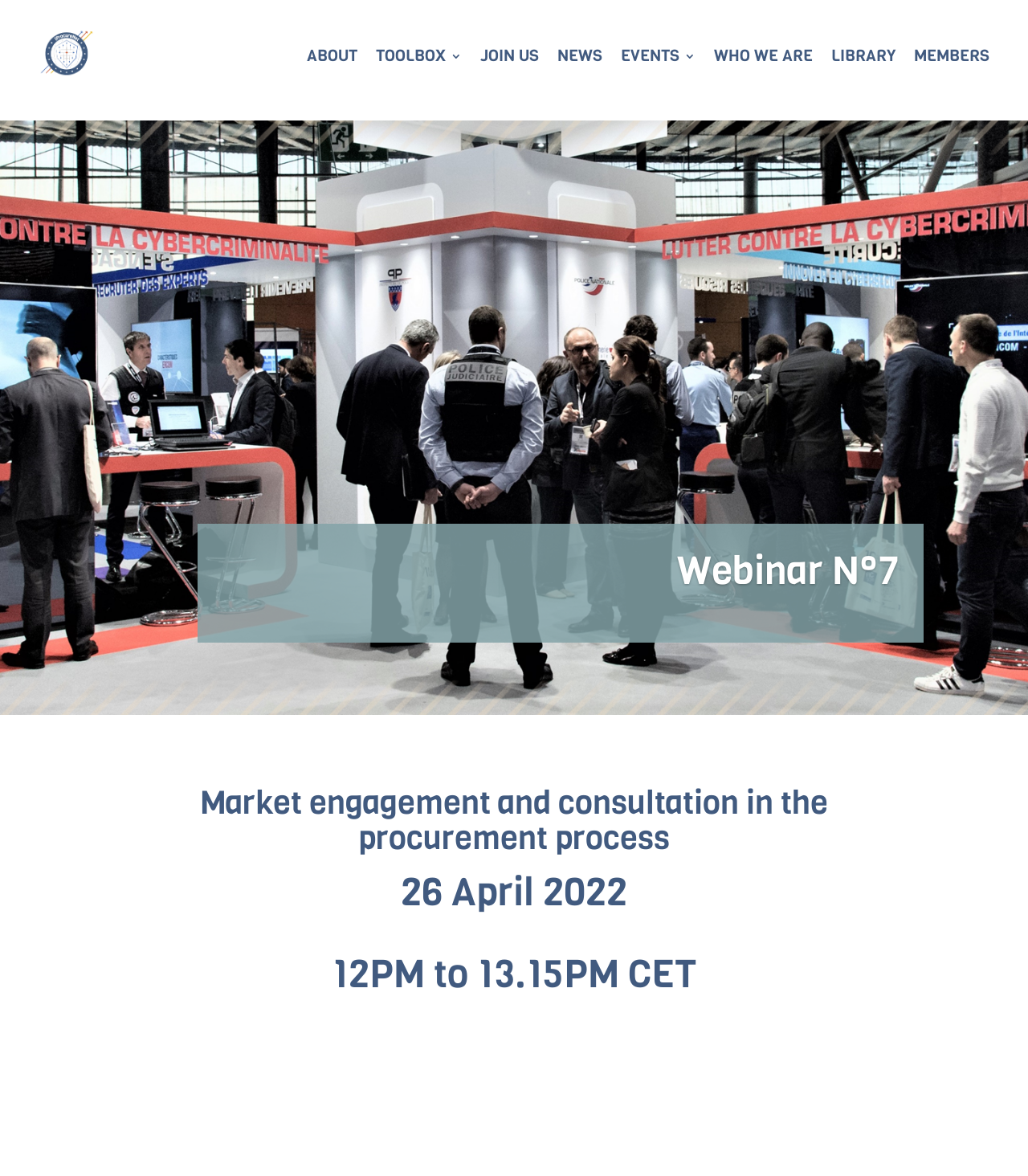Please determine the bounding box coordinates of the element's region to click in order to carry out the following instruction: "Click the 'Offres d’emploi' link". The coordinates should be four float numbers between 0 and 1, i.e., [left, top, right, bottom].

None